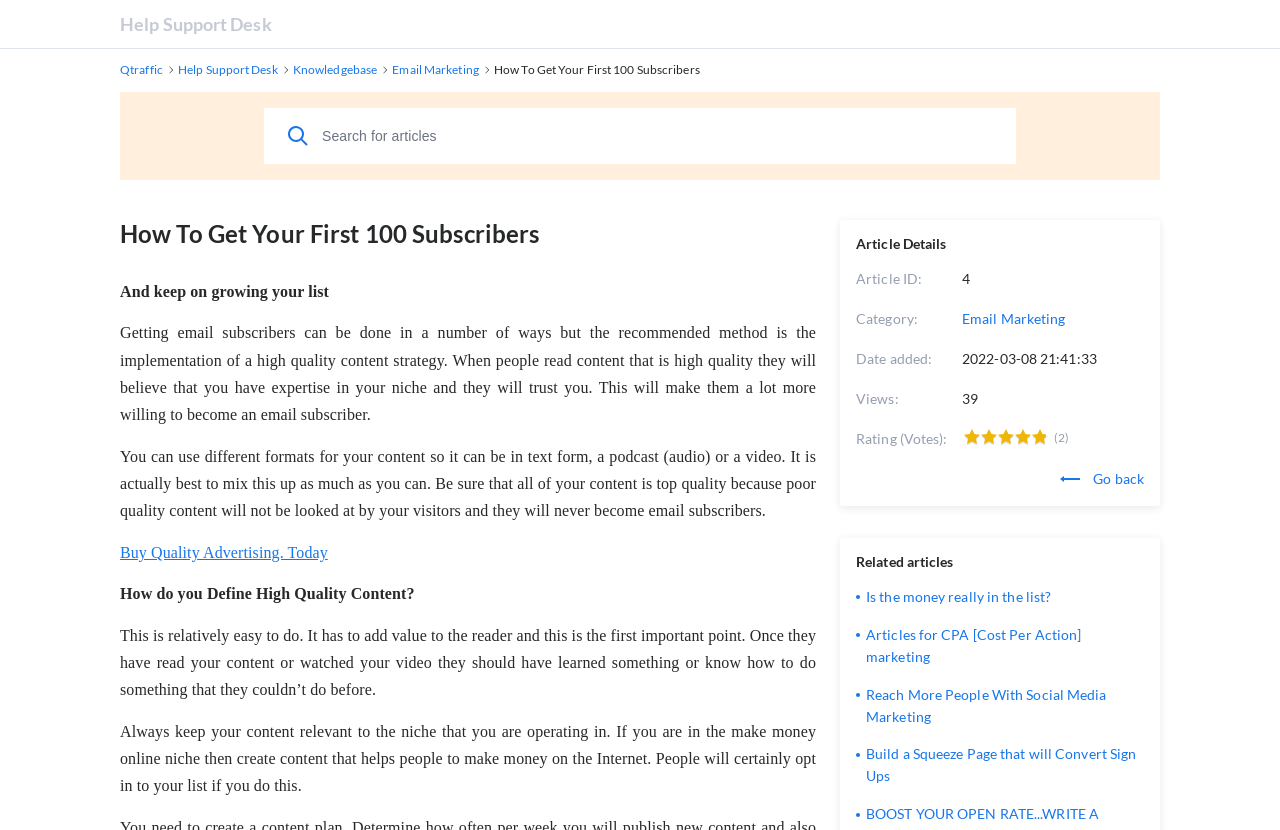Provide the bounding box coordinates for the UI element described in this sentence: "Qtraffic". The coordinates should be four float values between 0 and 1, i.e., [left, top, right, bottom].

[0.094, 0.074, 0.127, 0.096]